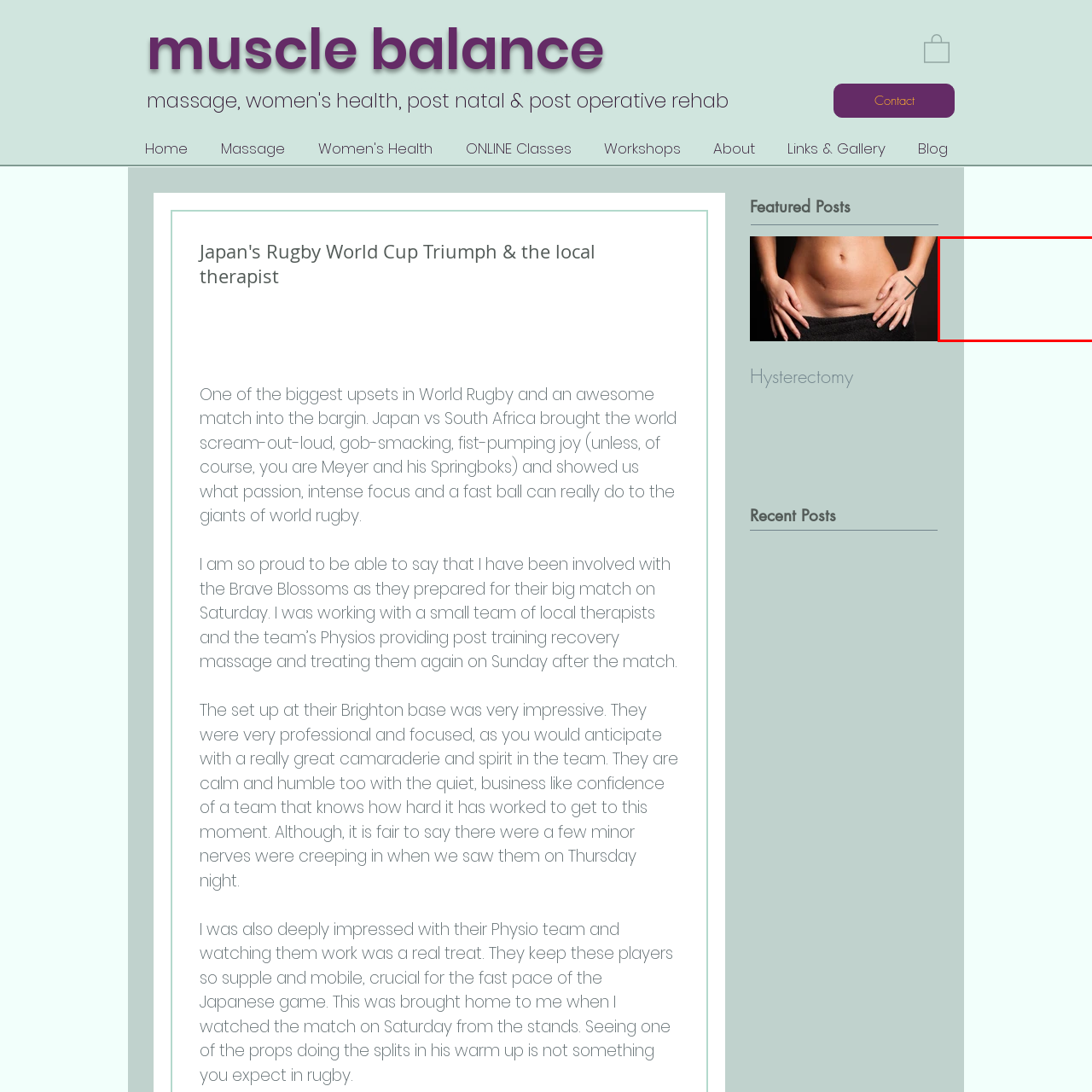Describe the scene captured within the highlighted red boundary in great detail.

The image showcases the topic of "Hysterectomy," which is part of a featured post series on a website focusing on various health and wellness topics. This specific content likely explores the surgical procedure, its implications, recovery processes, and possibly offers insights or personal experiences related to the operation. 

As part of the broader context, this section is located within a post list designed to engage readers on important health matters, emphasizing the need for informed discussions about surgical procedures and women's health.